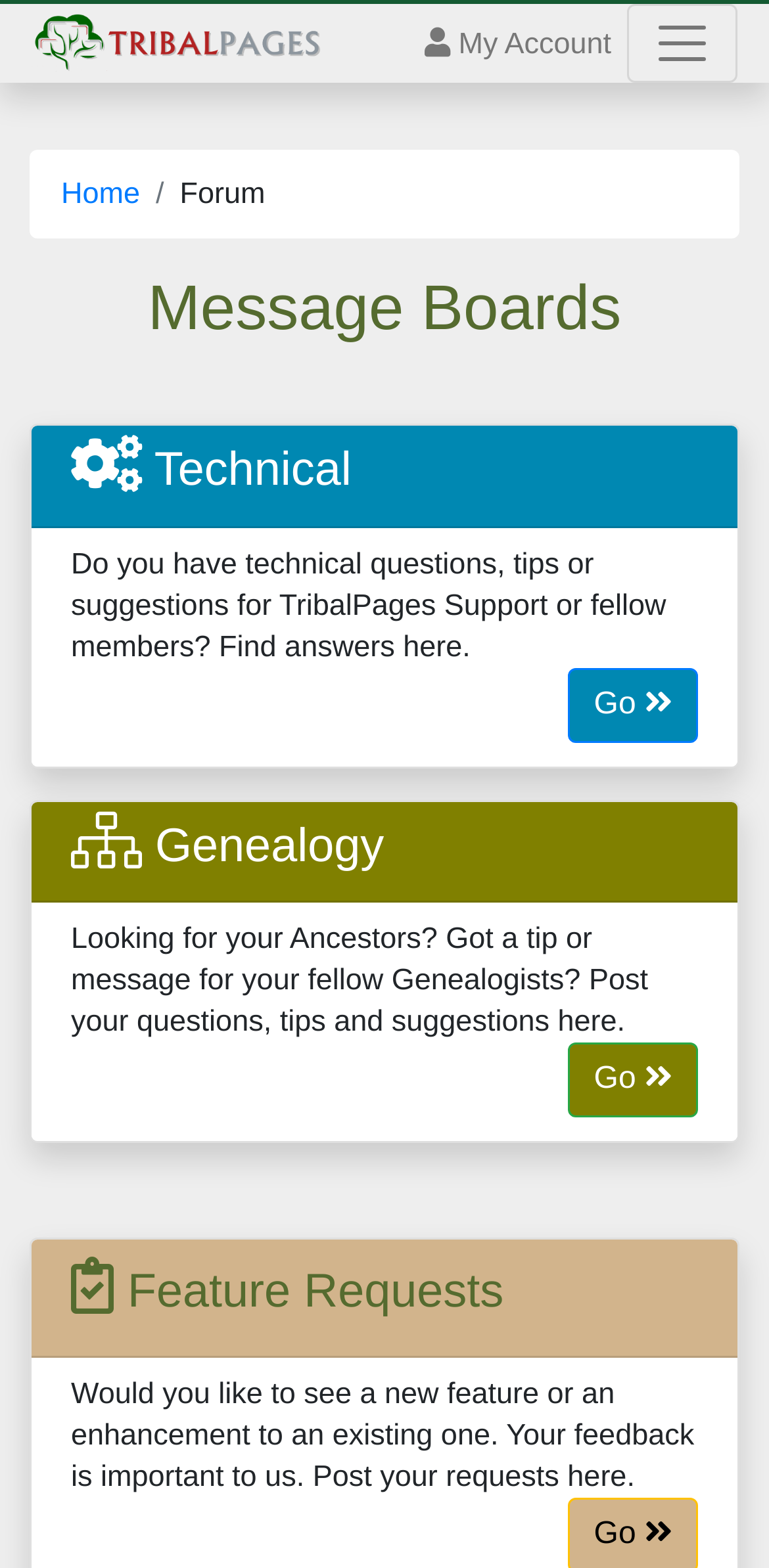Give a concise answer of one word or phrase to the question: 
What type of content is available in the 'Forum' section?

Discussions and questions